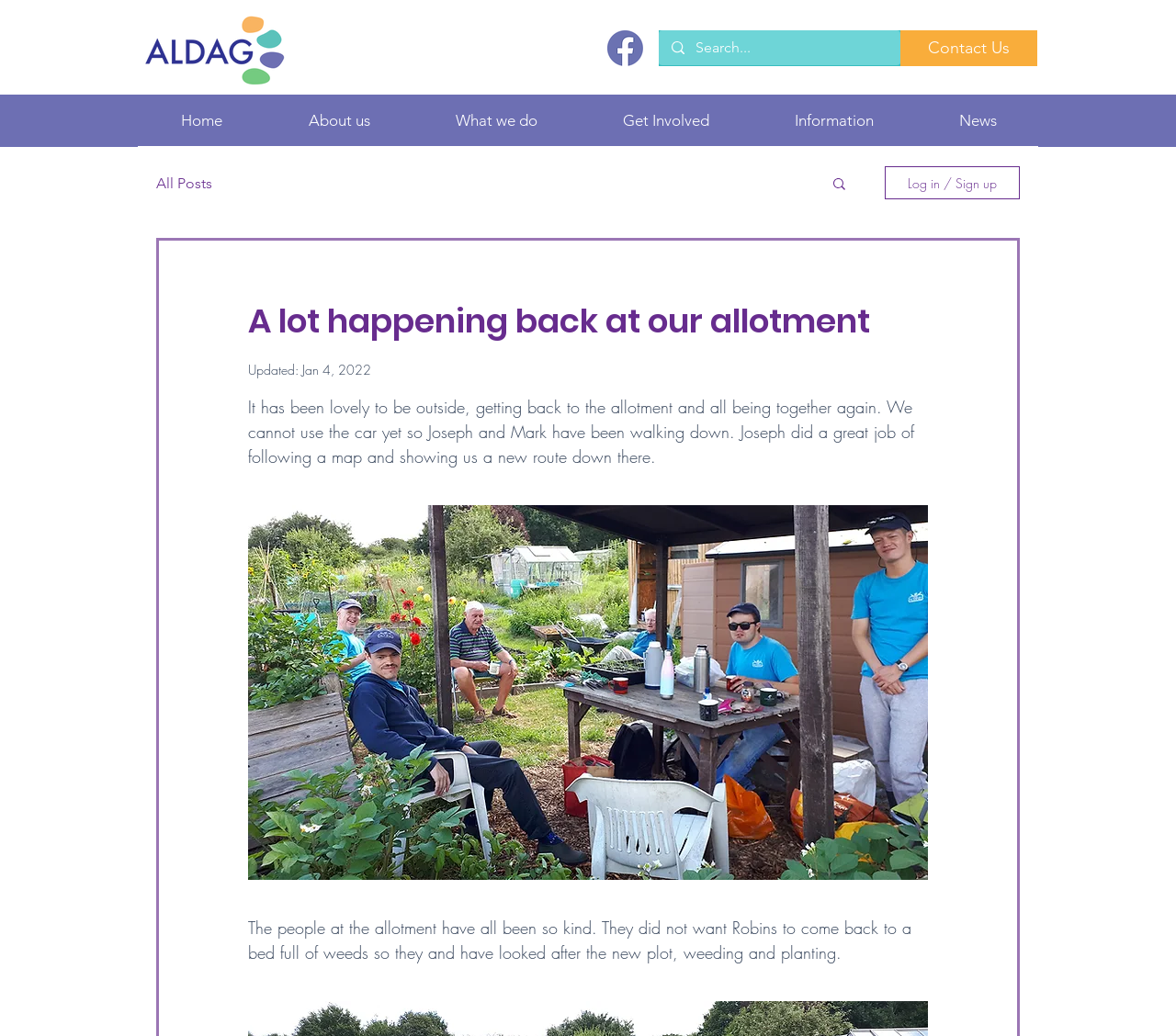Determine the bounding box coordinates for the area that should be clicked to carry out the following instruction: "Search for something".

[0.592, 0.029, 0.733, 0.063]